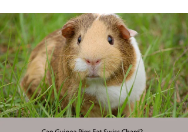Offer an in-depth description of the image shown.

The image features a close-up of an adorable guinea pig sitting in a grassy area. With its rounded face and soft, fur-patterned coat of brown and white, the guinea pig looks inquisitively at the viewer, showcasing its expressive eyes and small, whiskered snout. Below the image is the text "Can Guinea Pigs Eat Swiss Chard?", indicating that the content relates to the dietary considerations for guinea pigs, specifically addressing whether Swiss chard is a safe food option for these beloved pets. This image not only highlights the charm of guinea pigs but also underlines their importance as pets, encouraging responsible pet ownership regarding their feeding habits.